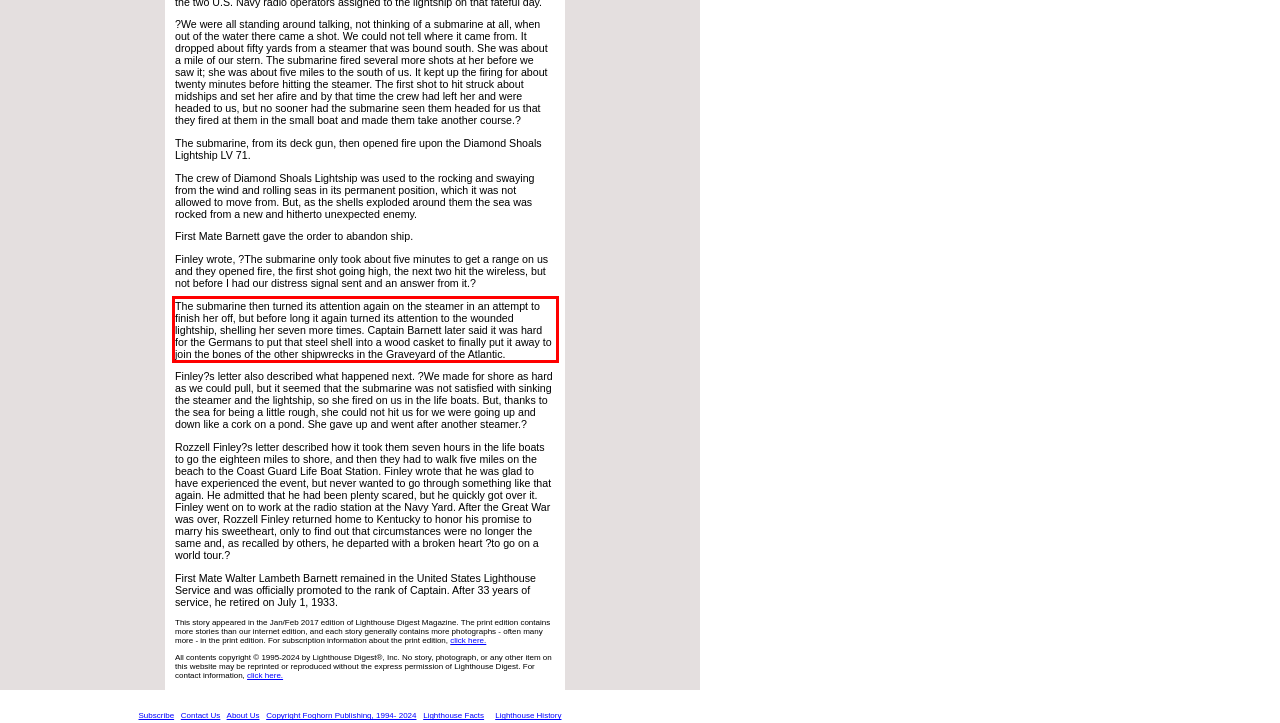Your task is to recognize and extract the text content from the UI element enclosed in the red bounding box on the webpage screenshot.

The submarine then turned its attention again on the steamer in an attempt to finish her off, but before long it again turned its attention to the wounded lightship, shelling her seven more times. Captain Barnett later said it was hard for the Germans to put that steel shell into a wood casket to finally put it away to join the bones of the other shipwrecks in the Graveyard of the Atlantic.